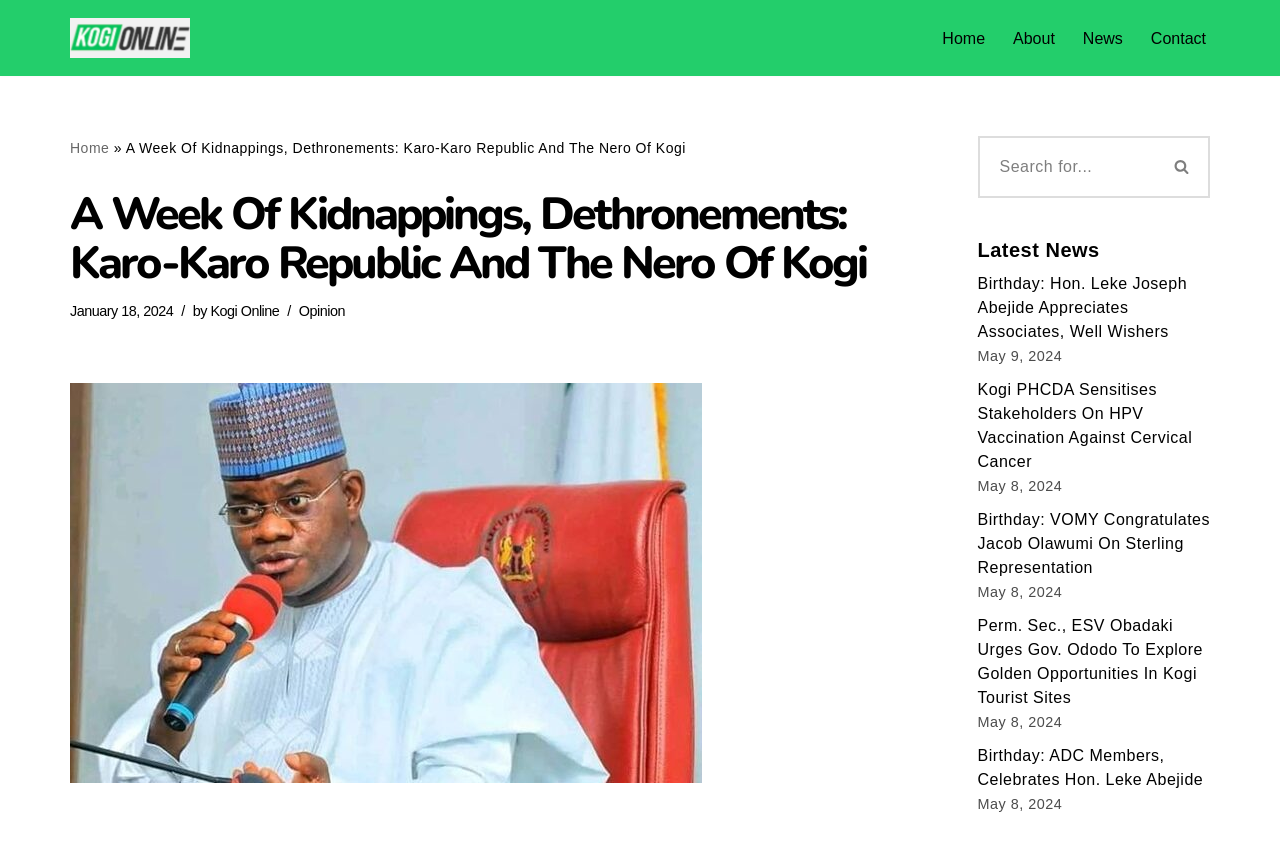Please specify the bounding box coordinates of the clickable region necessary for completing the following instruction: "Read the latest news". The coordinates must consist of four float numbers between 0 and 1, i.e., [left, top, right, bottom].

[0.764, 0.282, 0.859, 0.309]